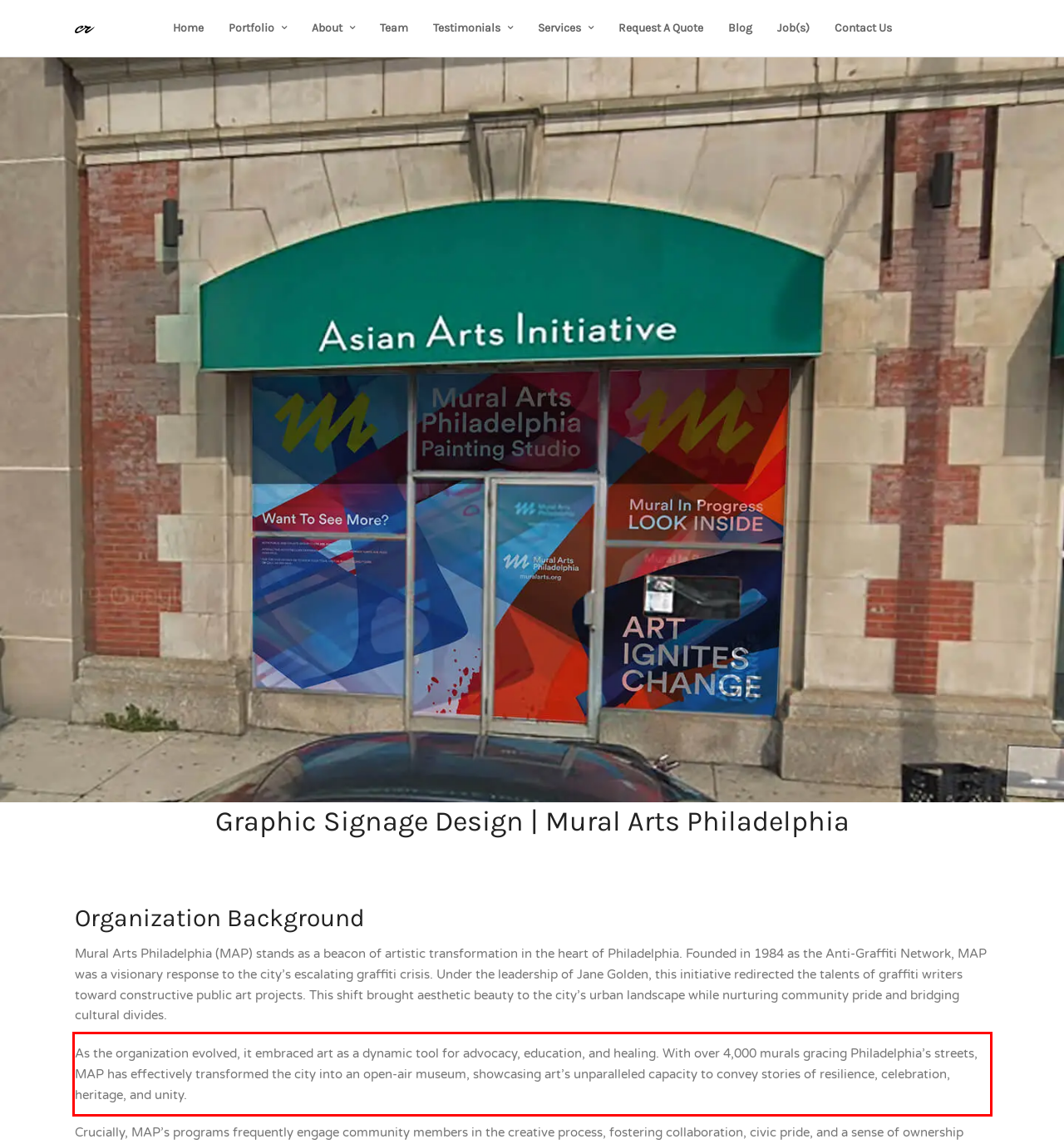You are provided with a screenshot of a webpage containing a red bounding box. Please extract the text enclosed by this red bounding box.

As the organization evolved, it embraced art as a dynamic tool for advocacy, education, and healing. With over 4,000 murals gracing Philadelphia’s streets, MAP has effectively transformed the city into an open-air museum, showcasing art’s unparalleled capacity to convey stories of resilience, celebration, heritage, and unity.